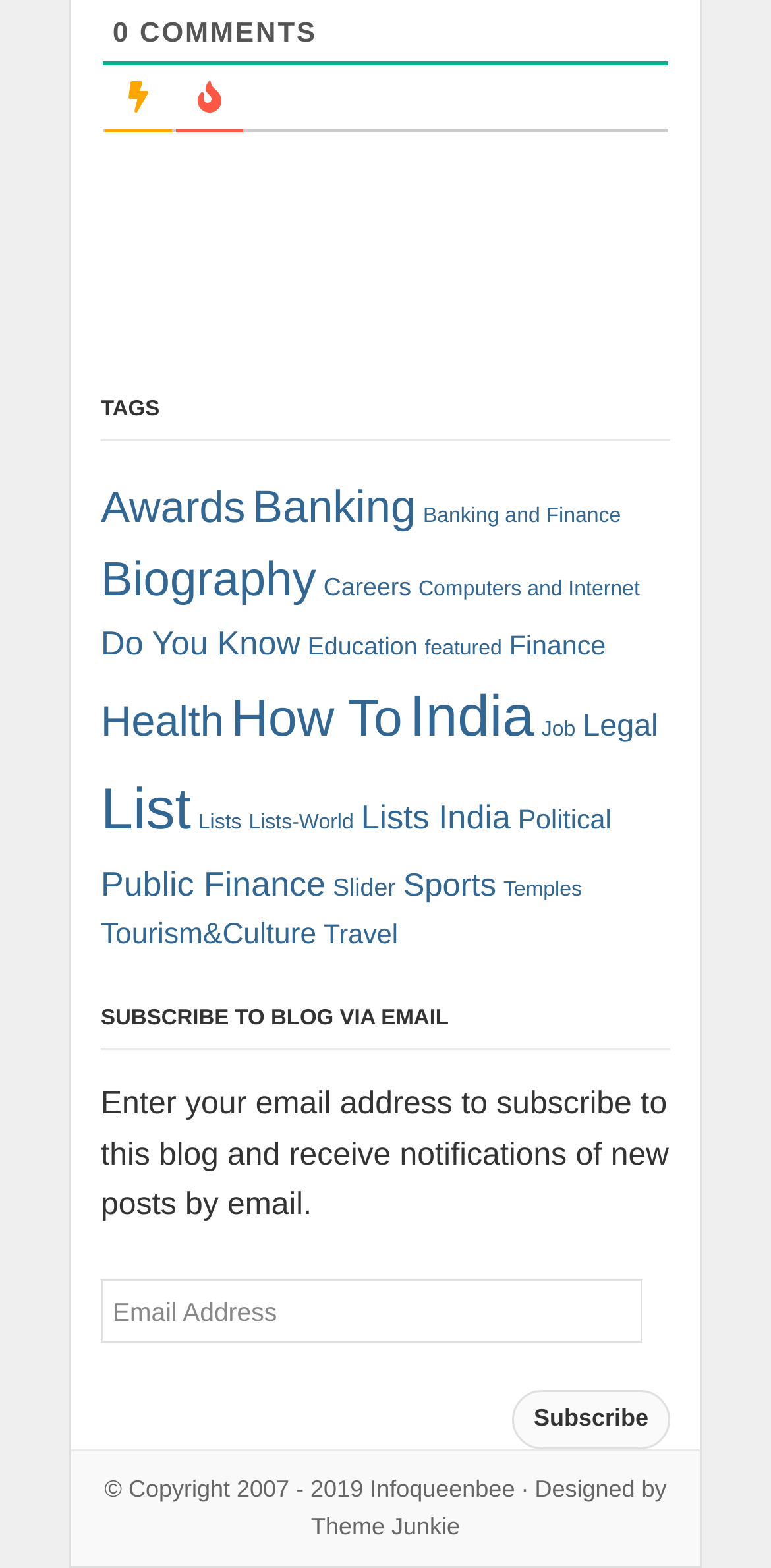How many items are in the 'India' category?
Examine the image closely and answer the question with as much detail as possible.

The 'India' category is one of the links listed under the 'TAGS' heading, and it has 125 items according to the link text.